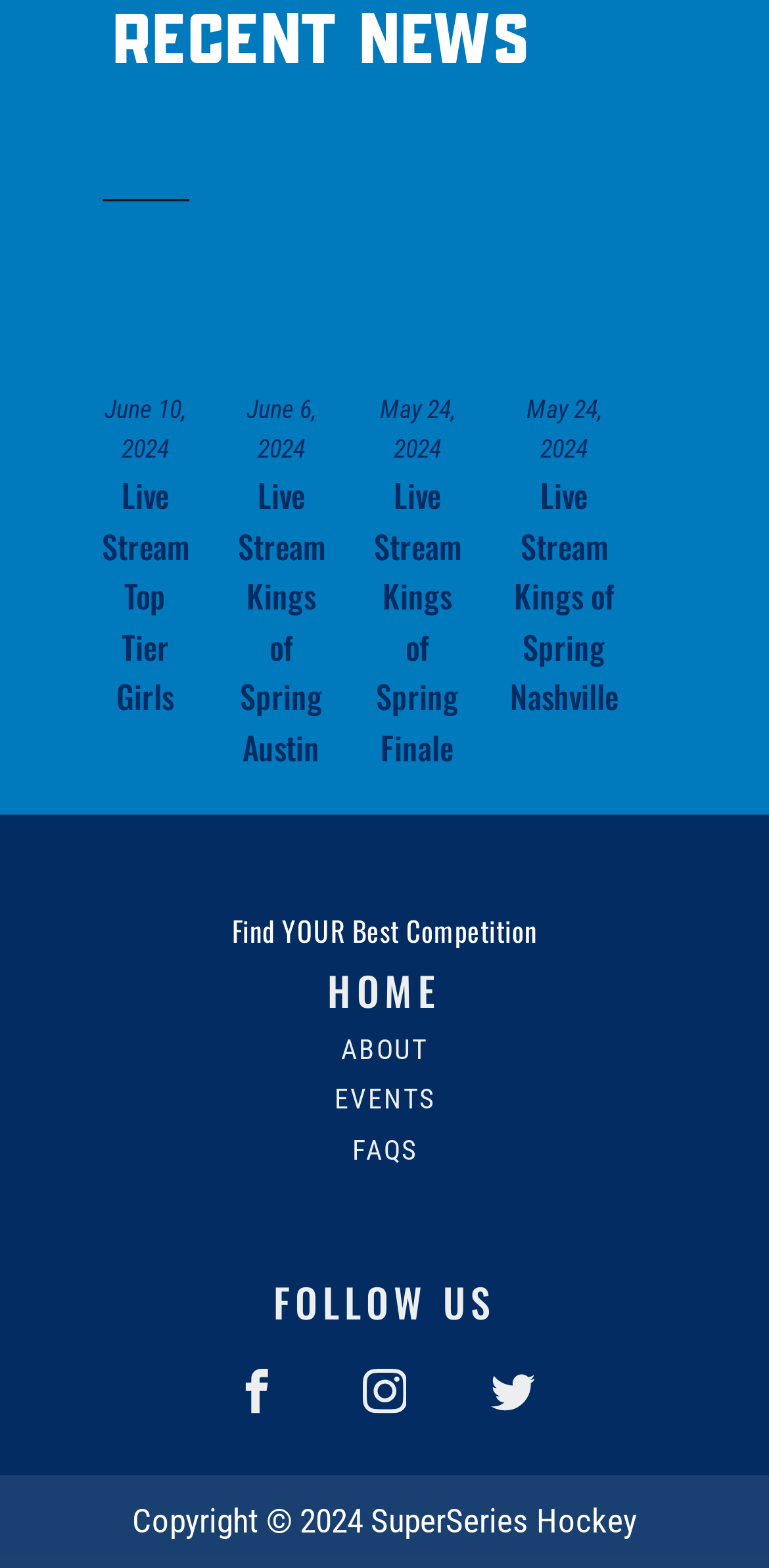Given the description June 10, 2024, predict the bounding box coordinates of the UI element. Ensure the coordinates are in the format (top-left x, top-left y, bottom-right x, bottom-right y) and all values are between 0 and 1.

[0.132, 0.06, 0.245, 0.301]